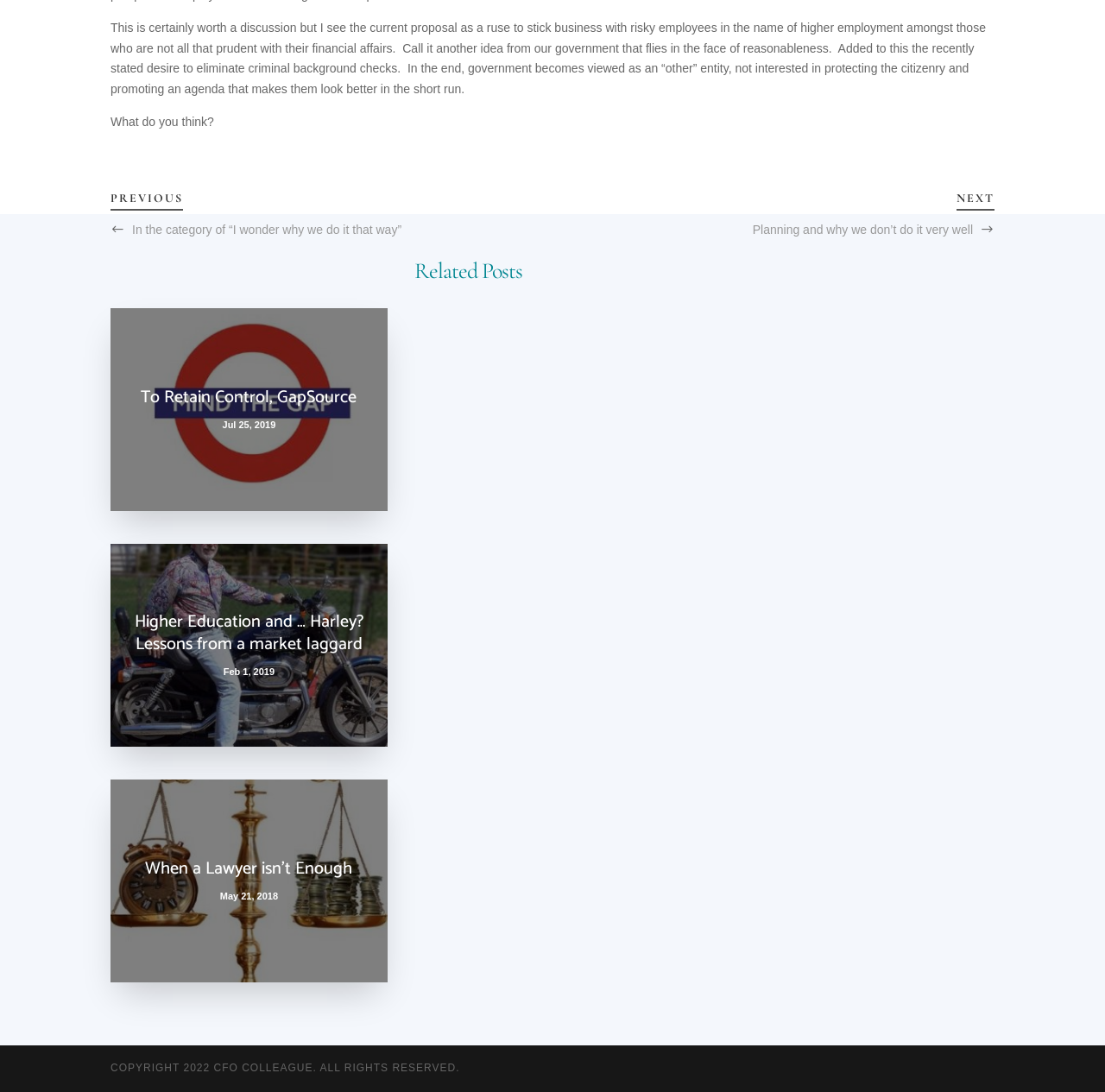Answer the following inquiry with a single word or phrase:
What is the category of the first link?

I wonder why we do it that way